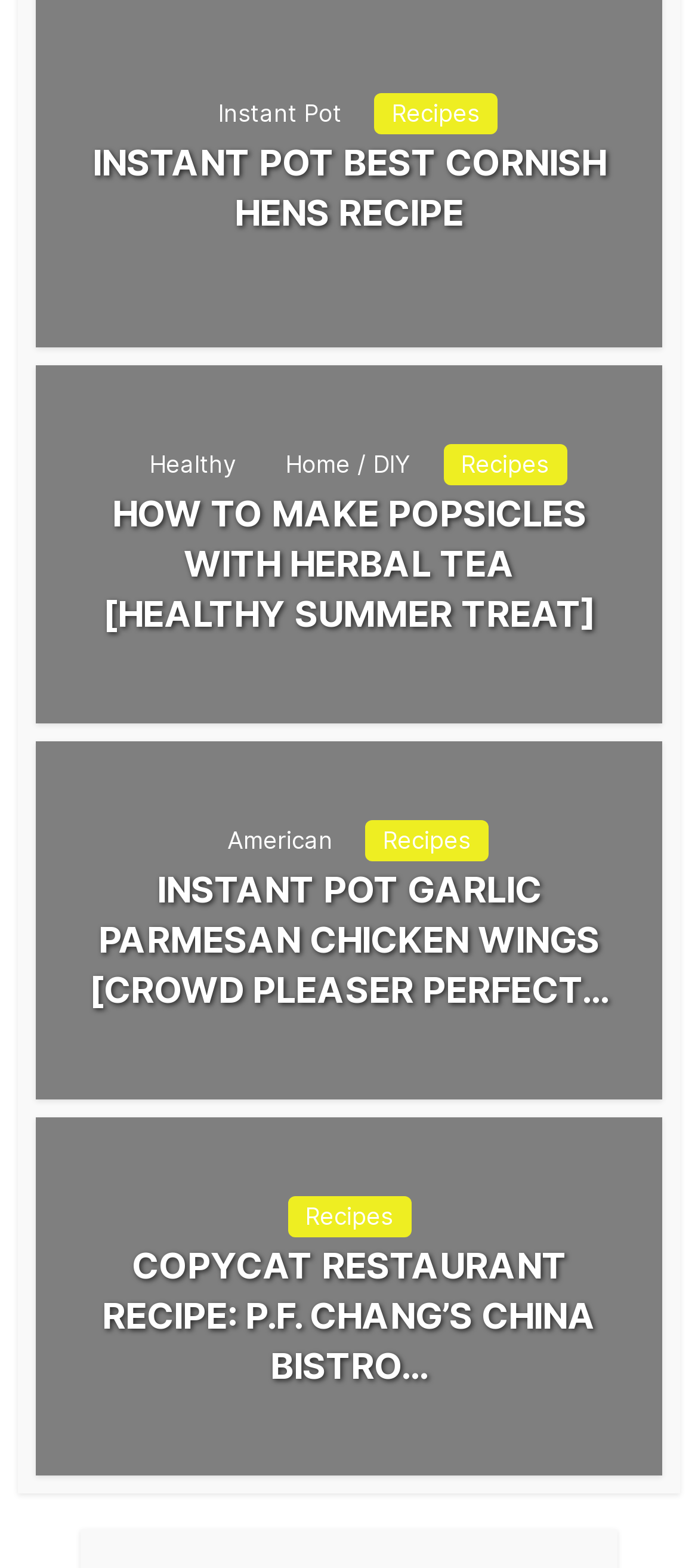What is the name of the restaurant being copied in the fourth article?
Analyze the screenshot and provide a detailed answer to the question.

The fourth article has a heading 'COPYCAT RESTAURANT RECIPE: P.F. CHANG’S CHINA BISTRO...' and an image with a description 'pf changs shrimp dumplings recipe', indicating that the article is a copycat recipe of P.F. Chang's restaurant.